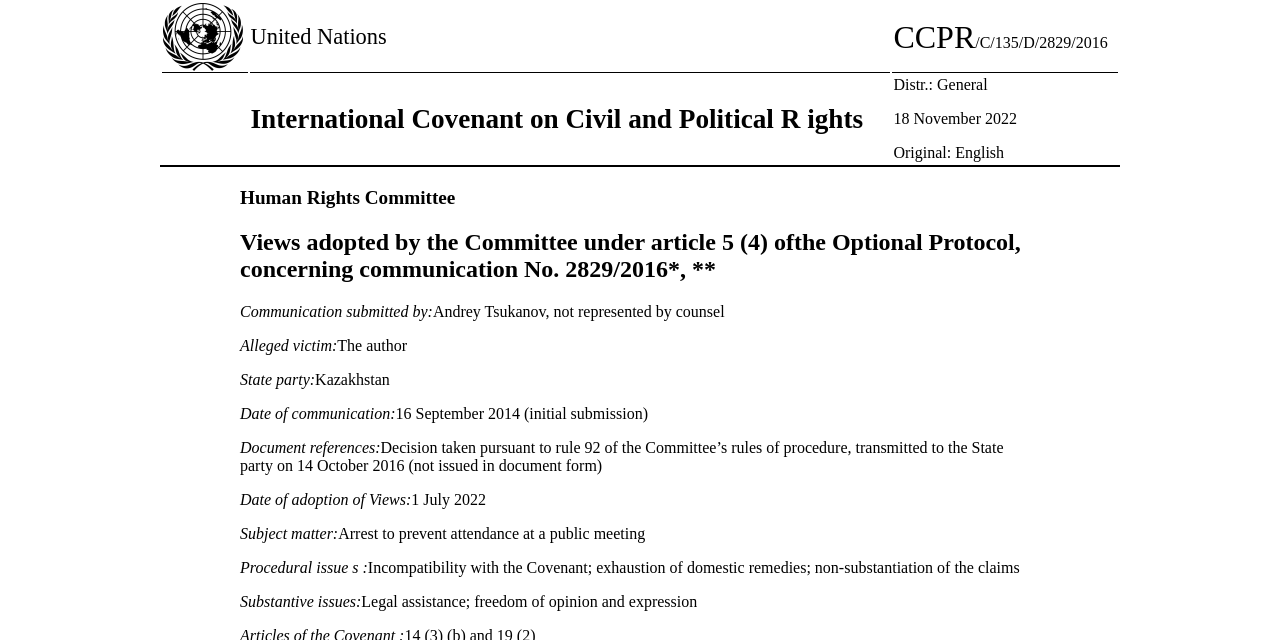What is the state party? From the image, respond with a single word or brief phrase.

Kazakhstan